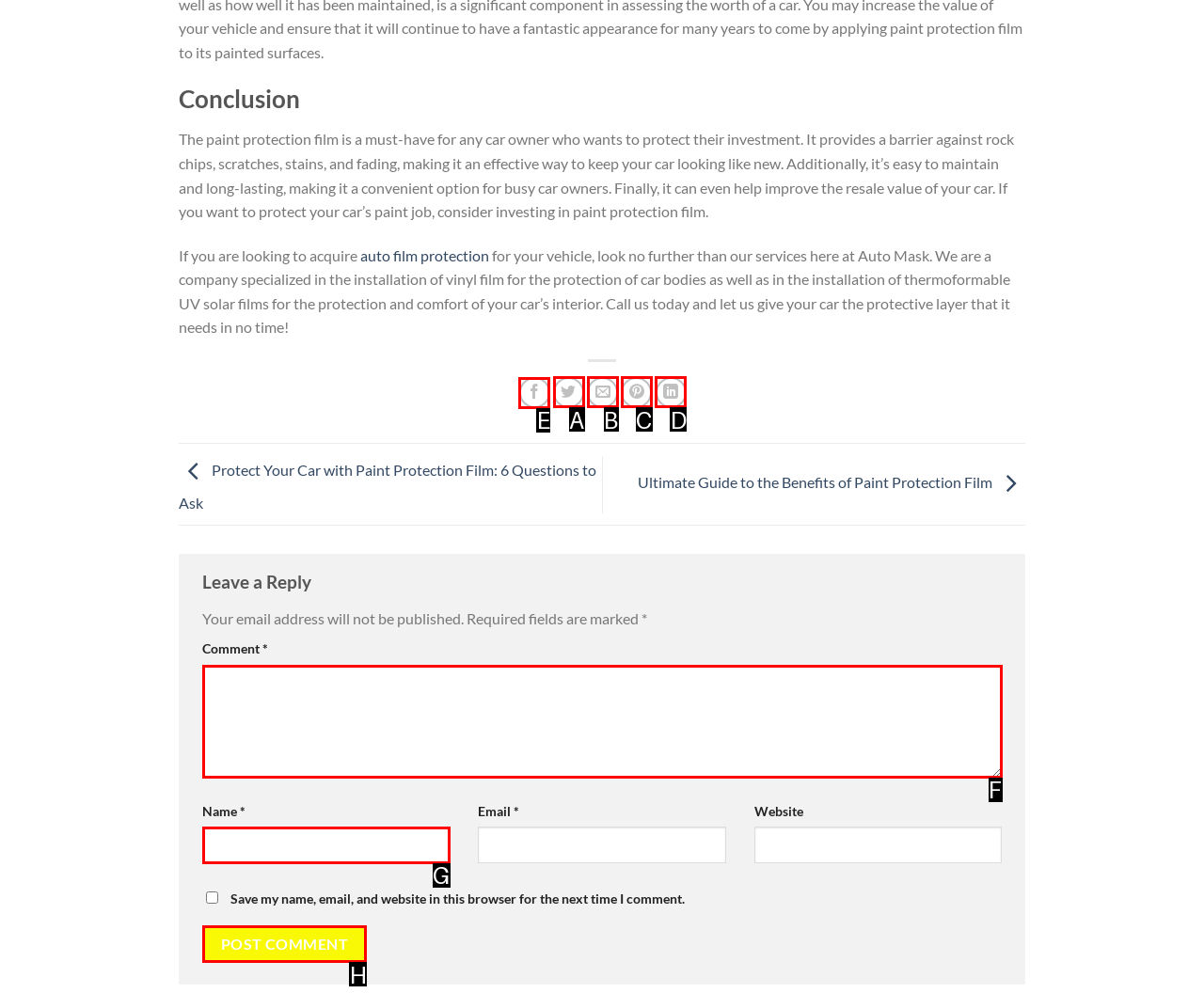From the given choices, which option should you click to complete this task: Click on 'Share on Facebook'? Answer with the letter of the correct option.

E